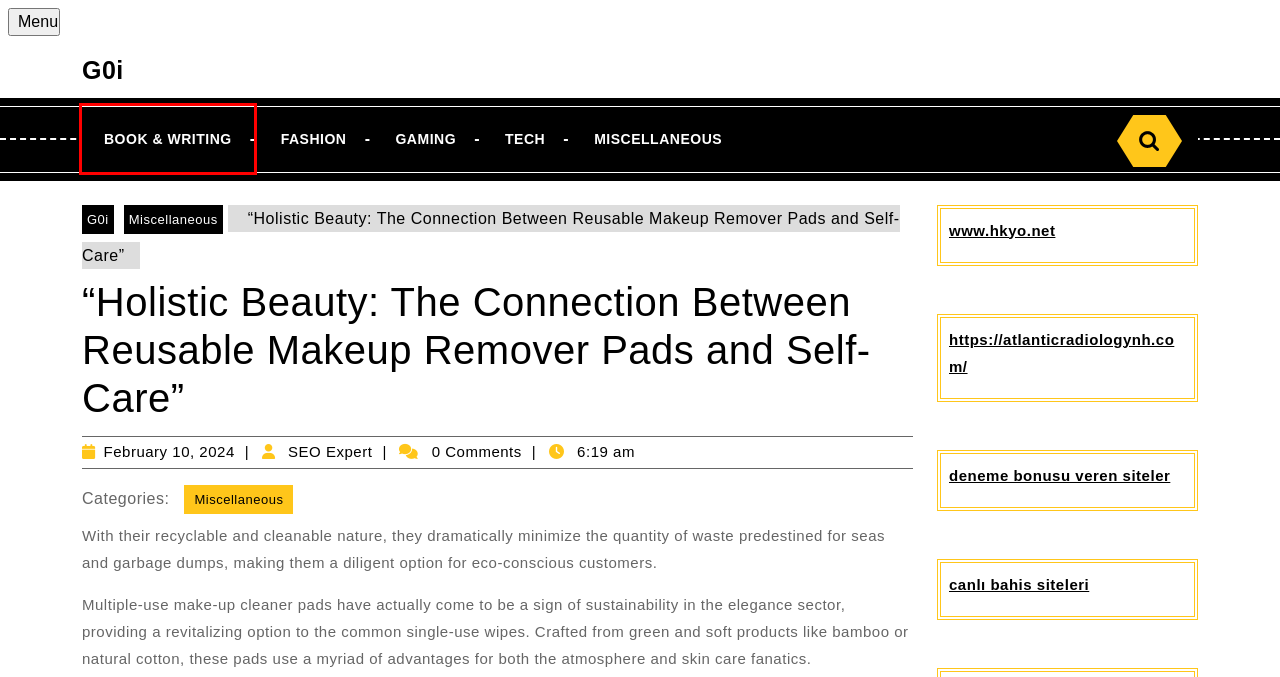Provided is a screenshot of a webpage with a red bounding box around an element. Select the most accurate webpage description for the page that appears after clicking the highlighted element. Here are the candidates:
A. Tech – G0i
B. Gaming – G0i
C. Fashion – G0i
D. February 10, 2024 – G0i
E. Book & Writing – G0i
F. Advanced SMT Assembly – G0i
G. What Is Real Estate? – G0i
H. Smoking – The Easiest Most Successful Way Stop – G0i

E